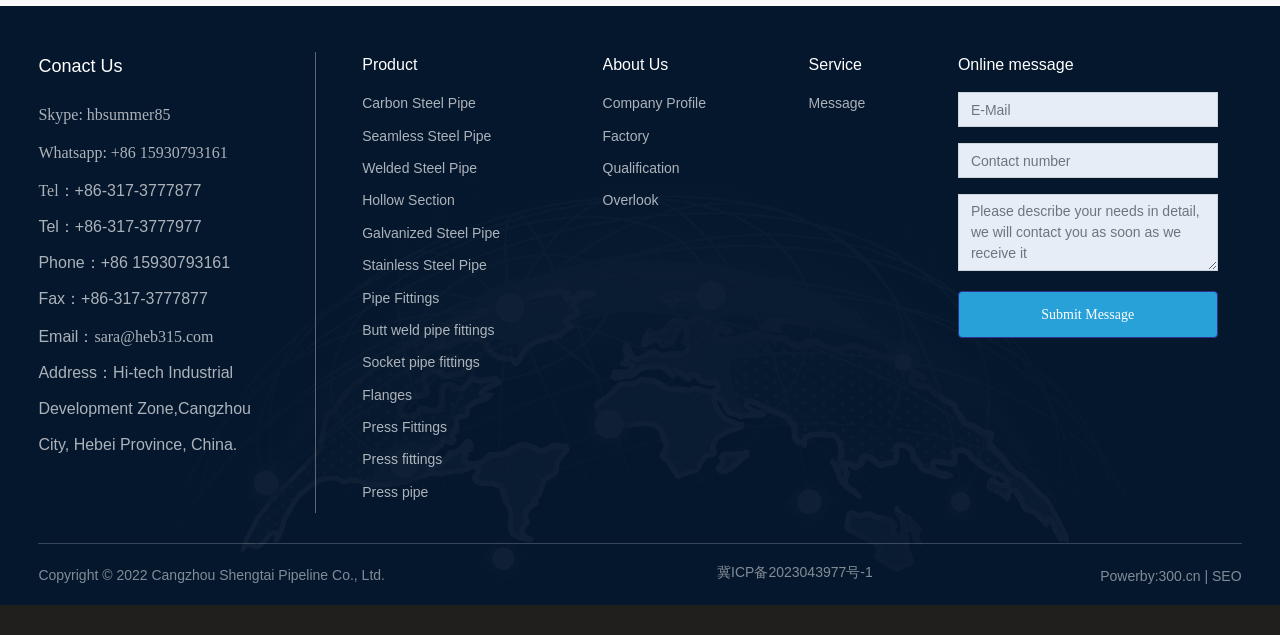Pinpoint the bounding box coordinates of the area that must be clicked to complete this instruction: "Send a message to the company".

[0.748, 0.459, 0.951, 0.533]